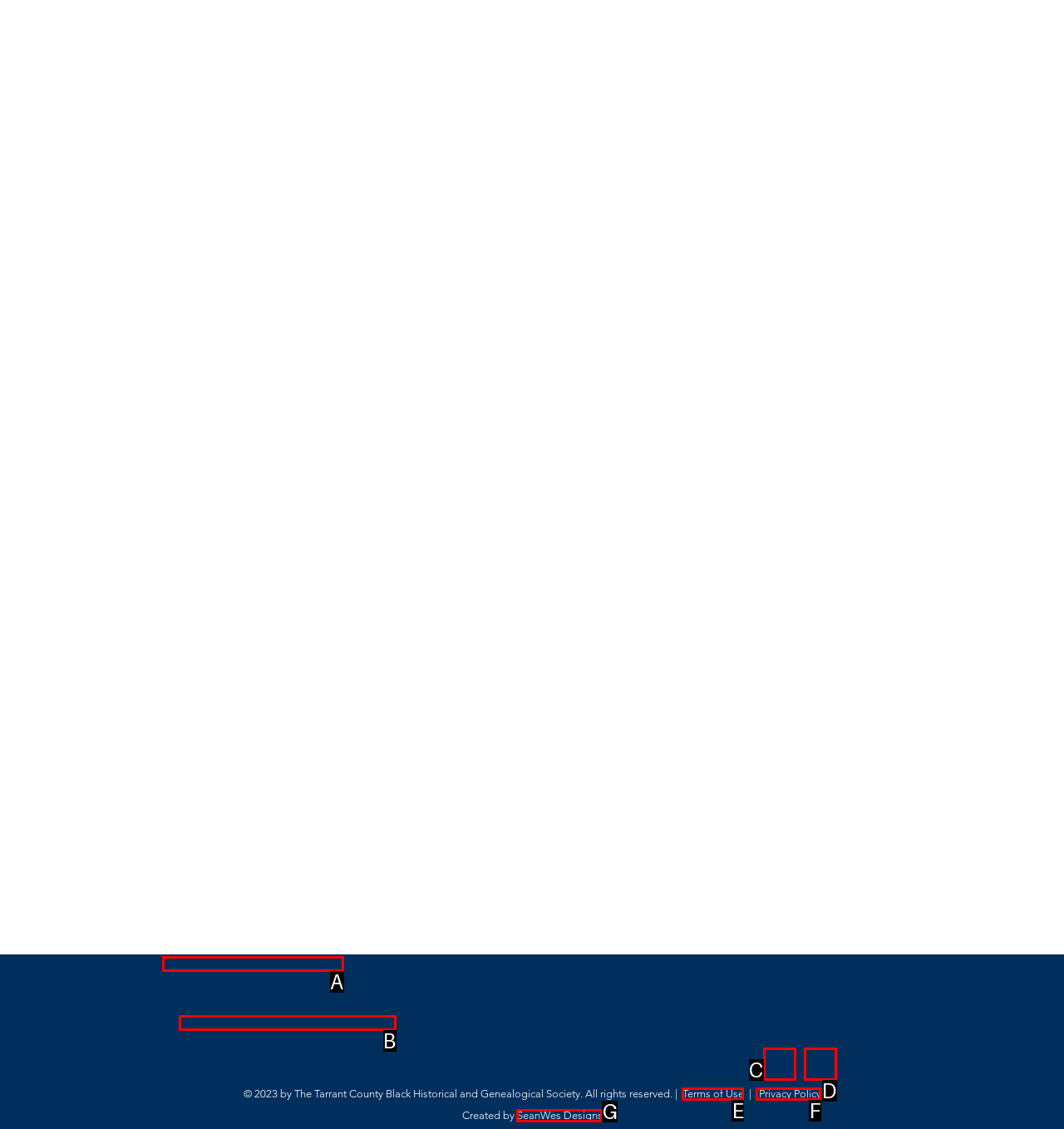Tell me which one HTML element best matches the description: info@tarrantcountyblackhistory.org
Answer with the option's letter from the given choices directly.

A